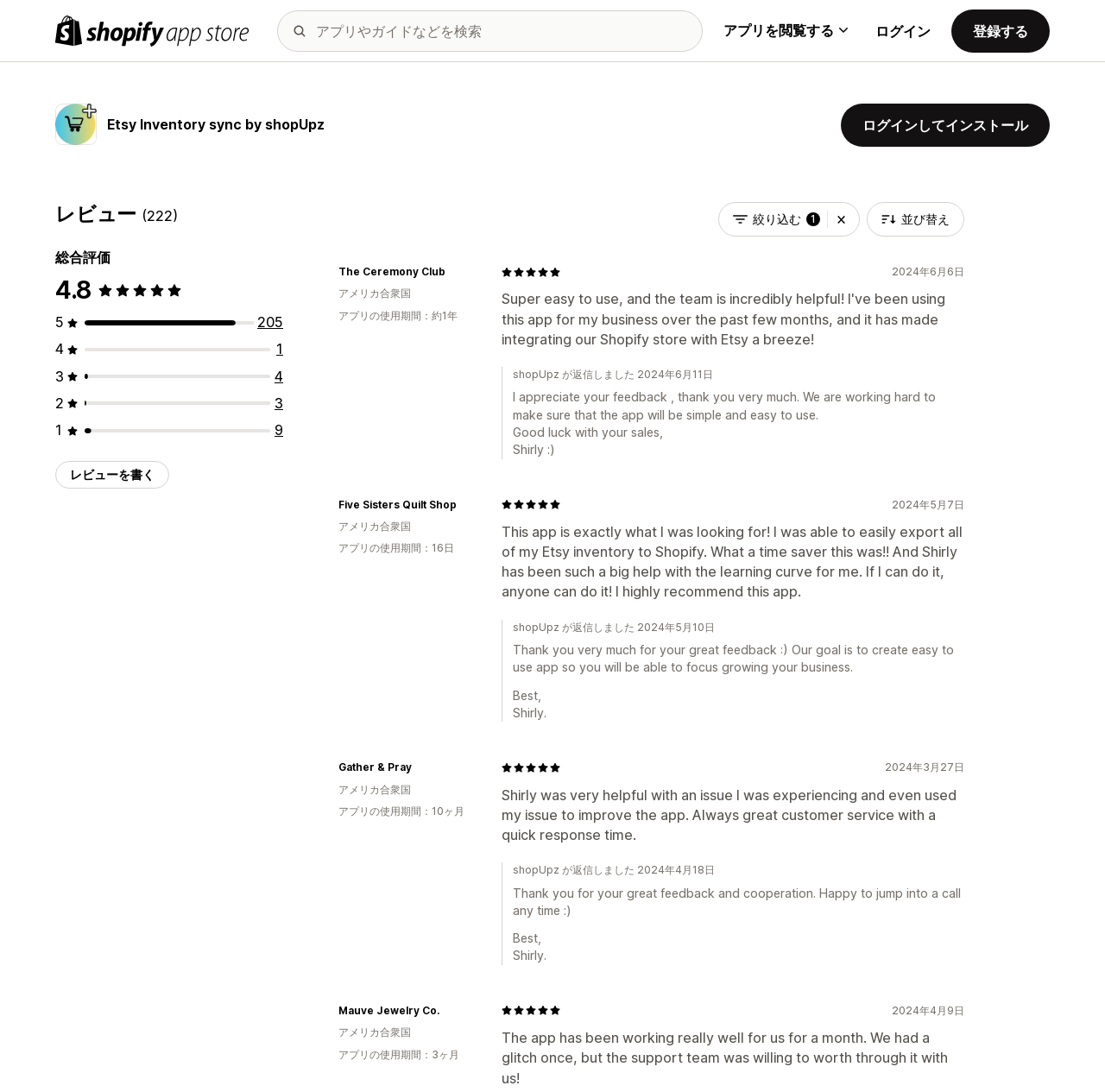Identify the bounding box coordinates of the clickable section necessary to follow the following instruction: "Write a review". The coordinates should be presented as four float numbers from 0 to 1, i.e., [left, top, right, bottom].

[0.05, 0.422, 0.153, 0.448]